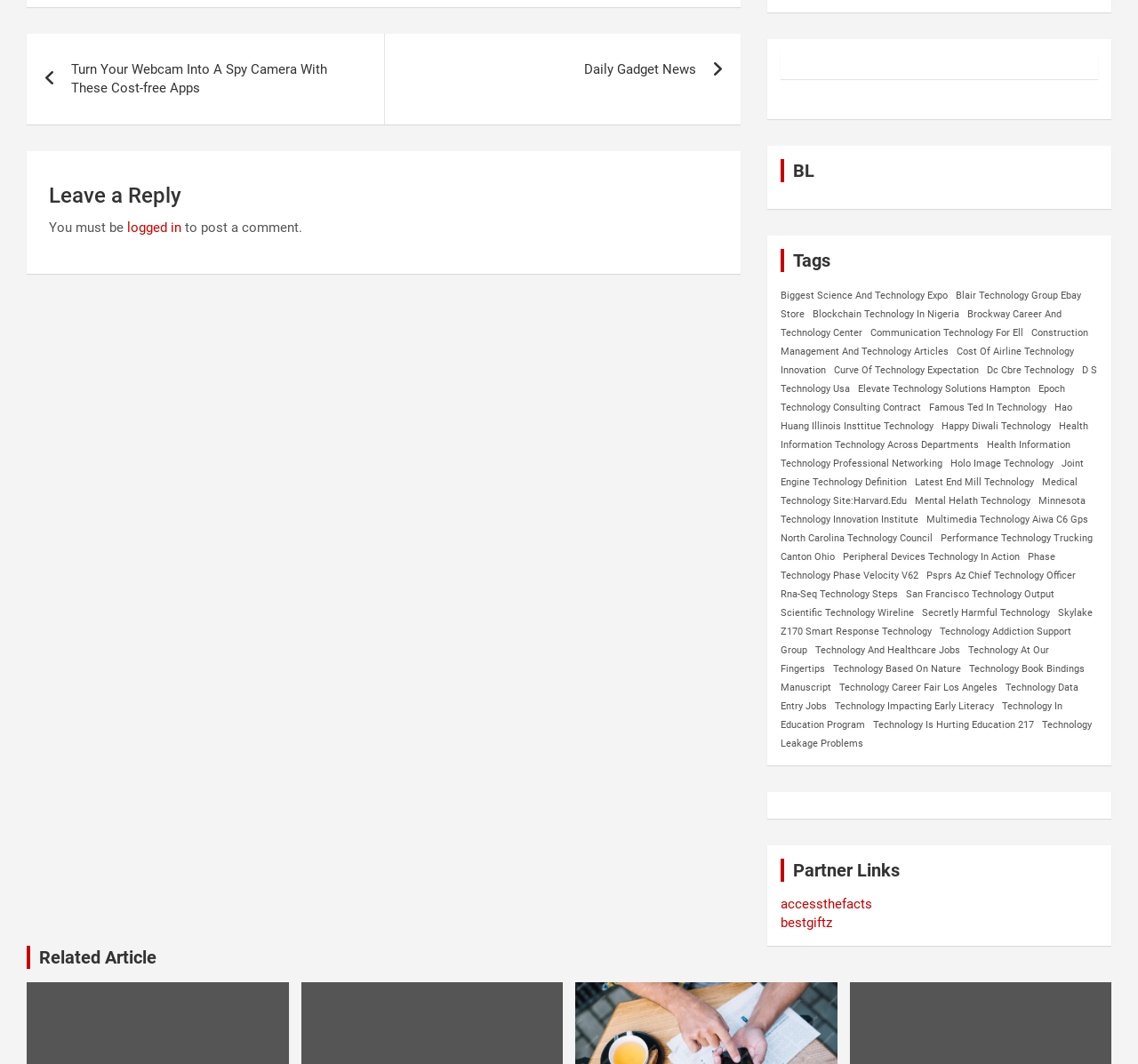Bounding box coordinates are specified in the format (top-left x, top-left y, bottom-right x, bottom-right y). All values are floating point numbers bounded between 0 and 1. Please provide the bounding box coordinate of the region this sentence describes: bestgiftz

[0.686, 0.86, 0.732, 0.875]